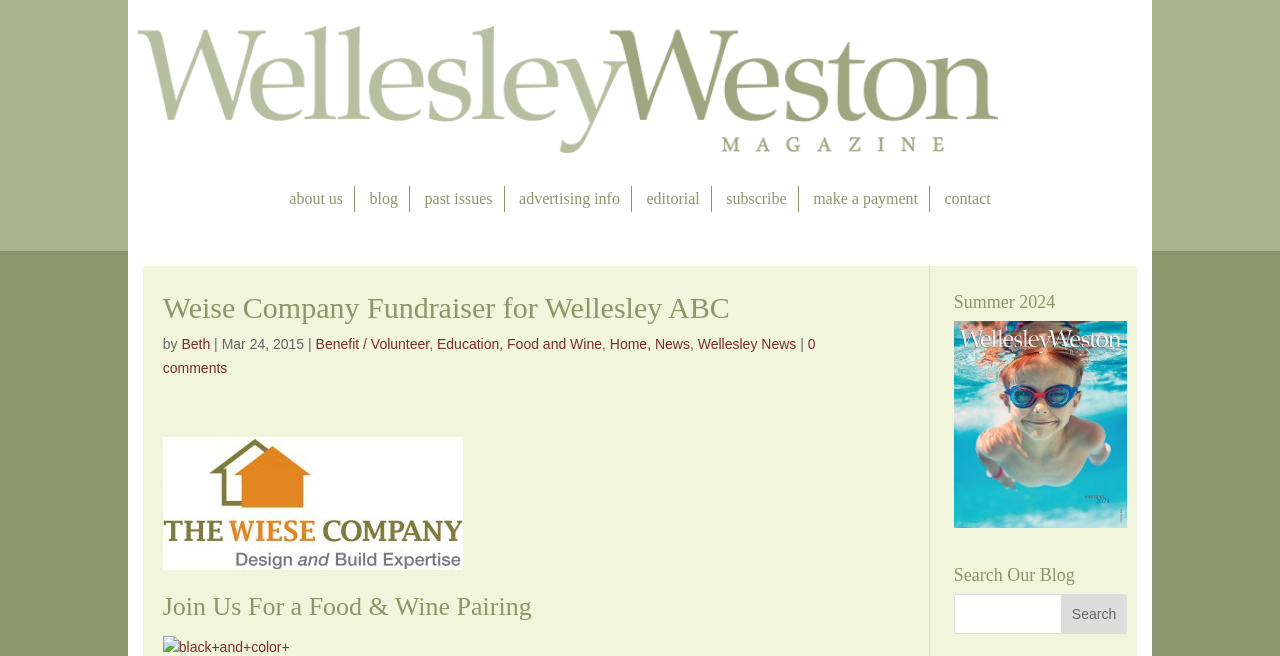What type of event is being organized?
Please provide a full and detailed response to the question.

The type of event being organized can be inferred from the heading 'Join Us For a Food & Wine Pairing' which is located in the middle of the webpage.